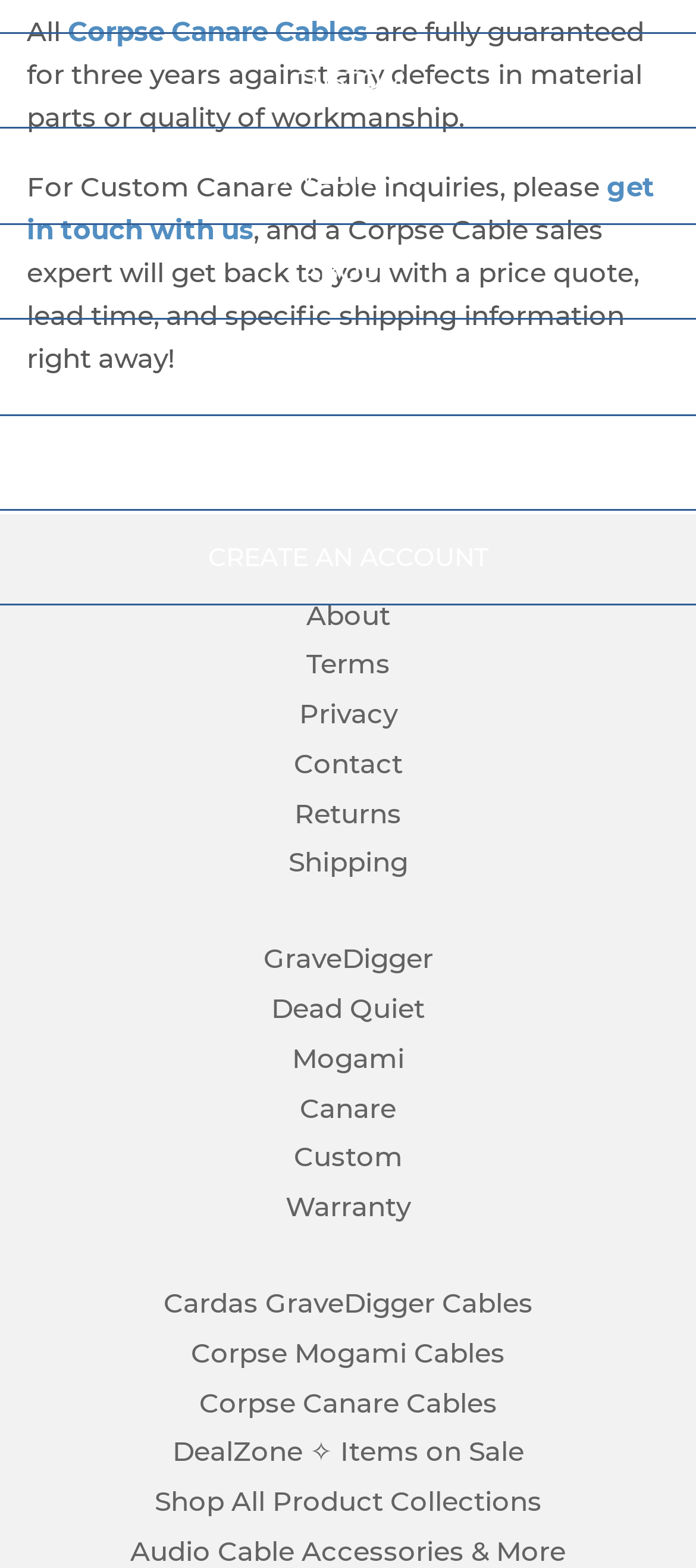Answer in one word or a short phrase: 
What is the name of the company that sells audio cables?

GraveDigger